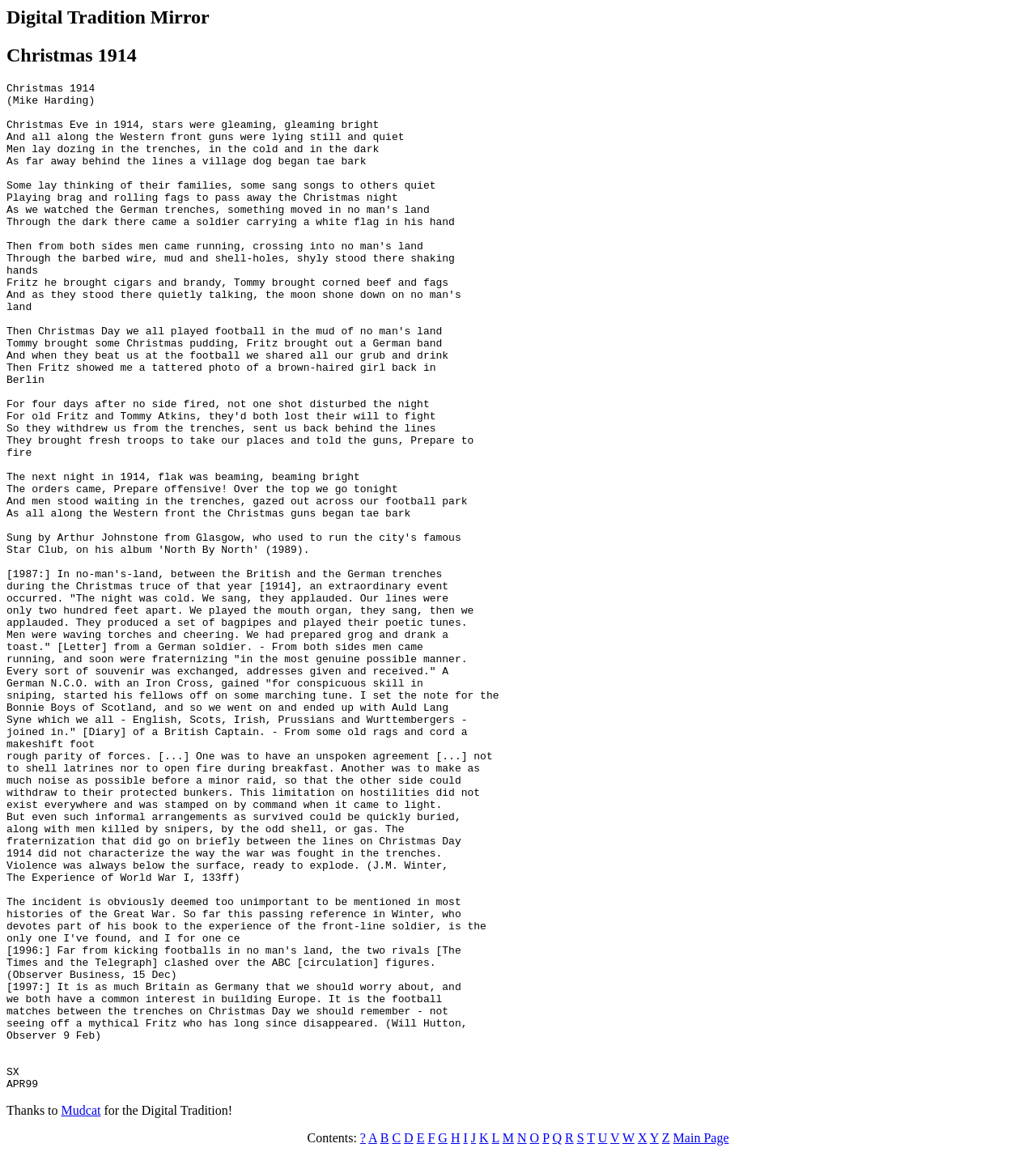Bounding box coordinates are specified in the format (top-left x, top-left y, bottom-right x, bottom-right y). All values are floating point numbers bounded between 0 and 1. Please provide the bounding box coordinate of the region this sentence describes: Mudcat

[0.059, 0.958, 0.097, 0.97]